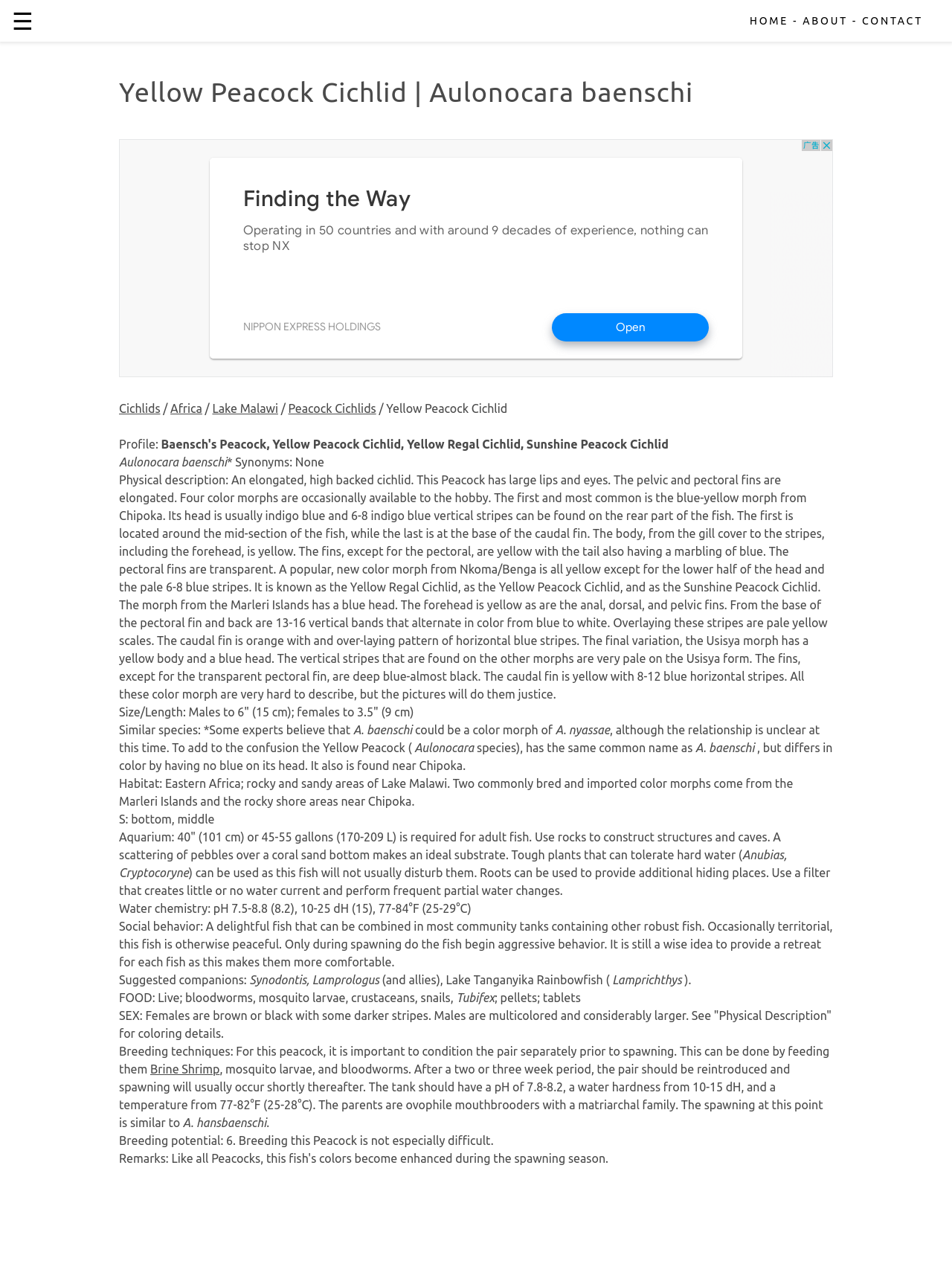What is the scientific name of the Yellow Peacock Cichlid?
Please provide a single word or phrase as the answer based on the screenshot.

Aulonocara baenschi